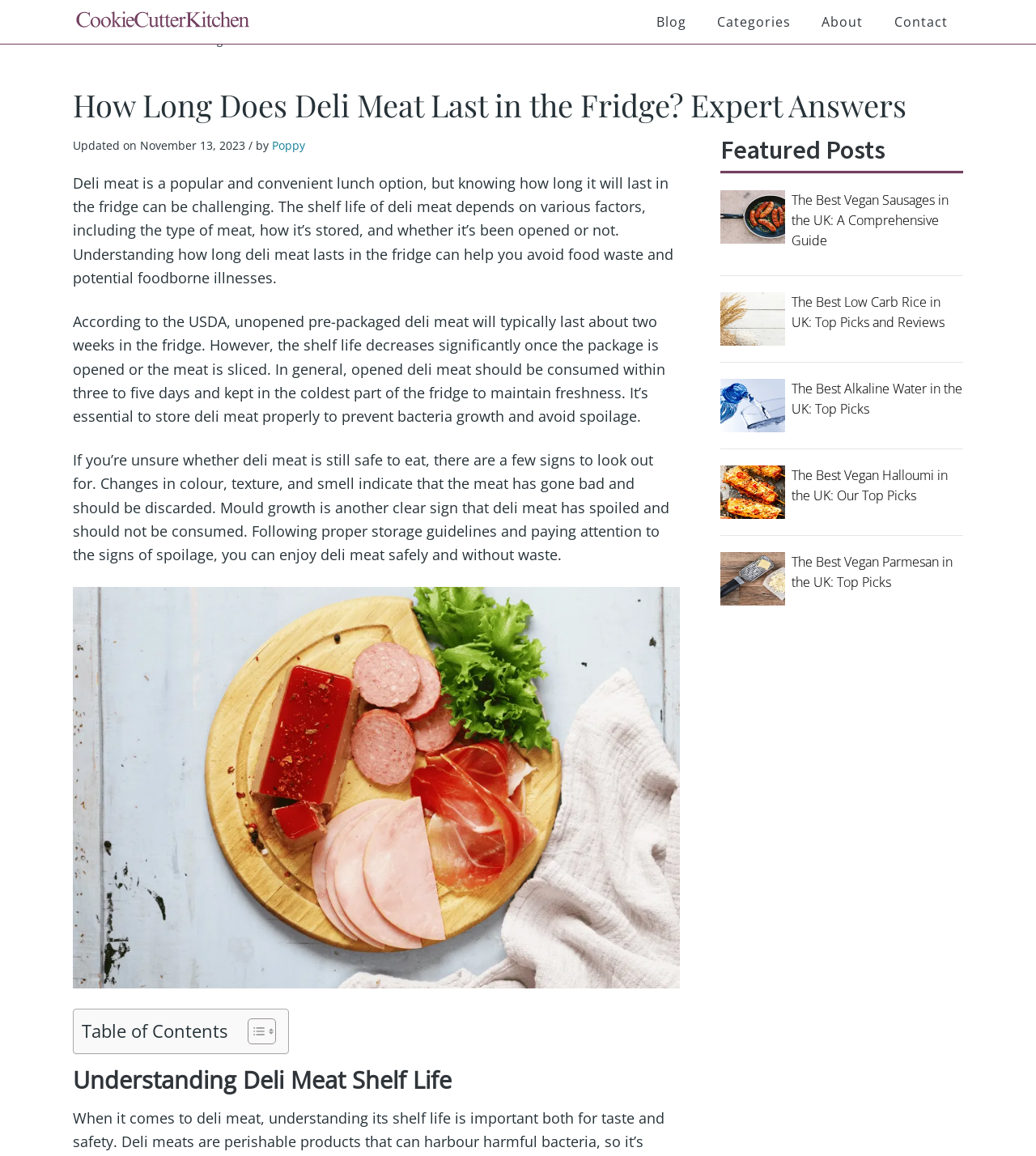Who is the author of the main article?
Offer a detailed and exhaustive answer to the question.

I found the author's name by looking at the link element with the text 'Poppy' in the heading element 'How Long Does Deli Meat Last in the Fridge? Expert Answers'.